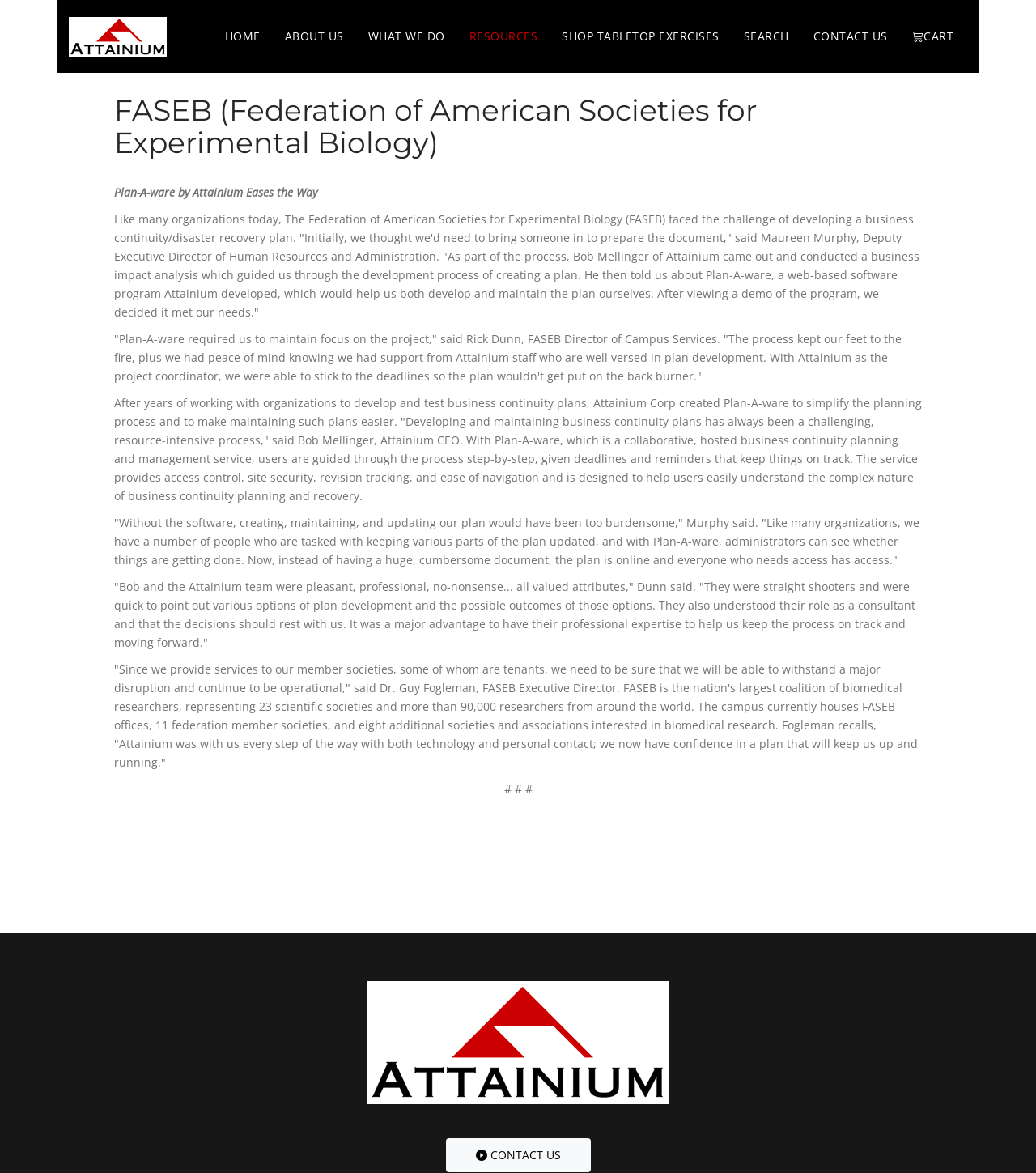Locate the bounding box coordinates of the element to click to perform the following action: 'Click the CONTACT US button'. The coordinates should be given as four float values between 0 and 1, in the form of [left, top, right, bottom].

[0.43, 0.971, 0.57, 1.0]